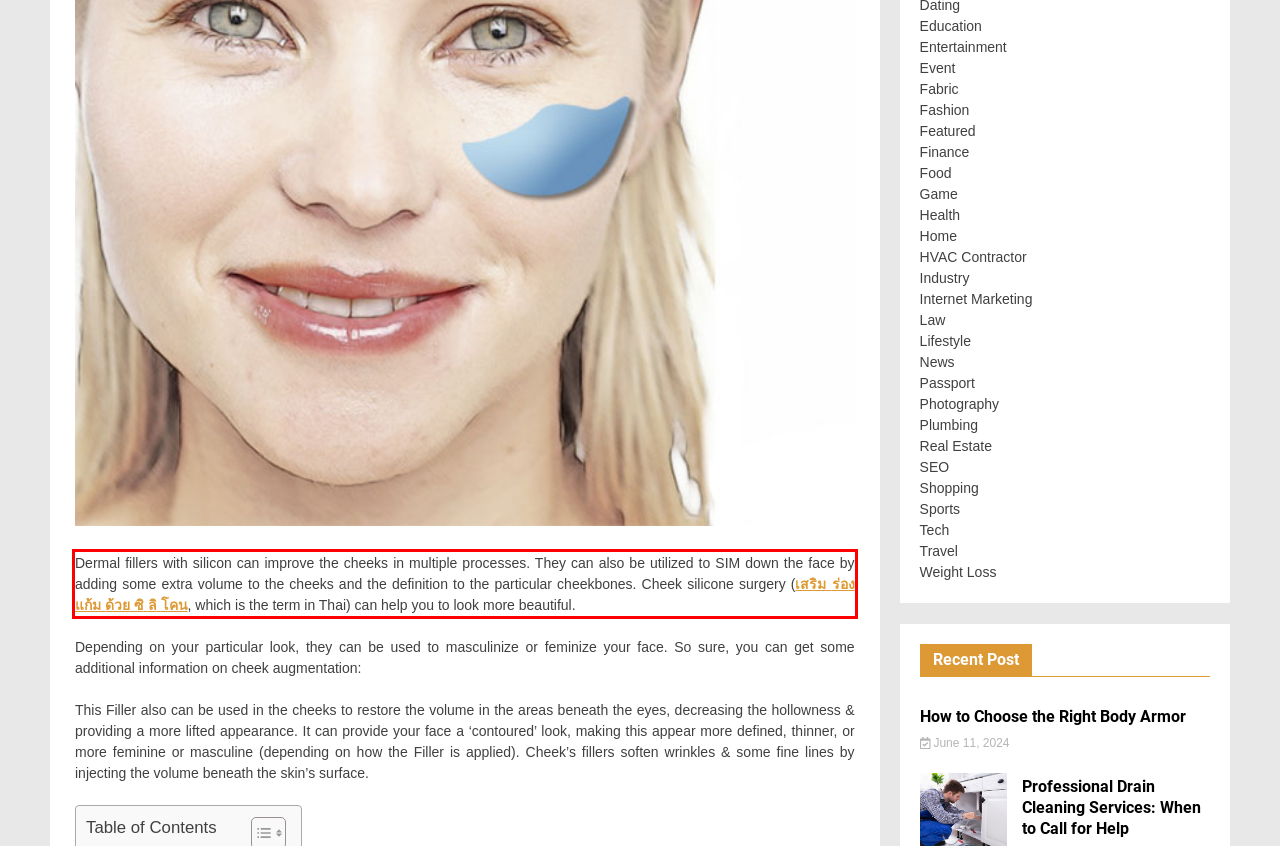There is a UI element on the webpage screenshot marked by a red bounding box. Extract and generate the text content from within this red box.

Dermal fillers with silicon can improve the cheeks in multiple processes. They can also be utilized to SIM down the face by adding some extra volume to the cheeks and the definition to the particular cheekbones. Cheek silicone surgery (เสริม ร่อง แก้ม ด้วย ซิ ลิ โคน, which is the term in Thai) can help you to look more beautiful.